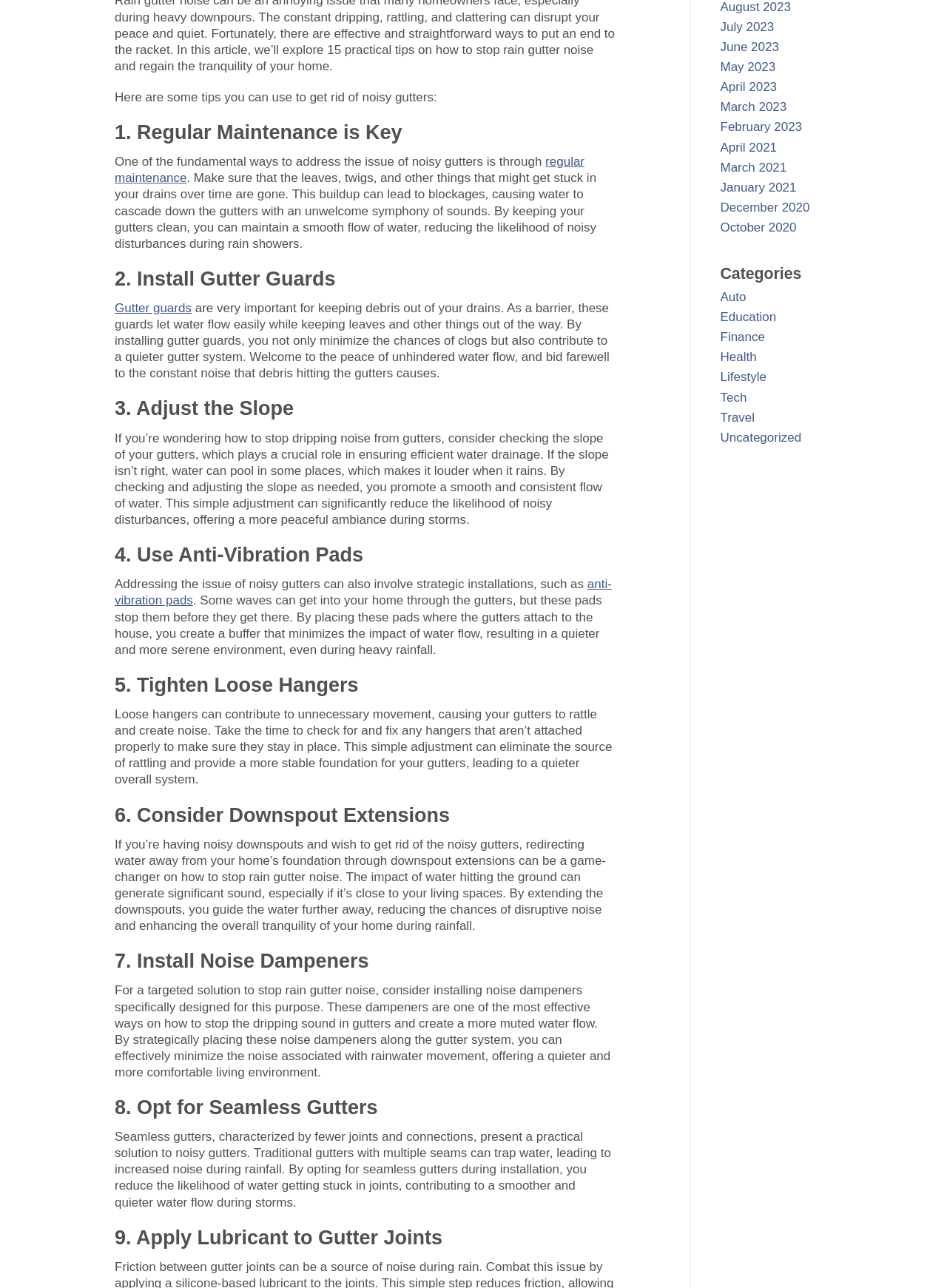Given the element description "Auto" in the screenshot, predict the bounding box coordinates of that UI element.

[0.761, 0.225, 0.788, 0.236]